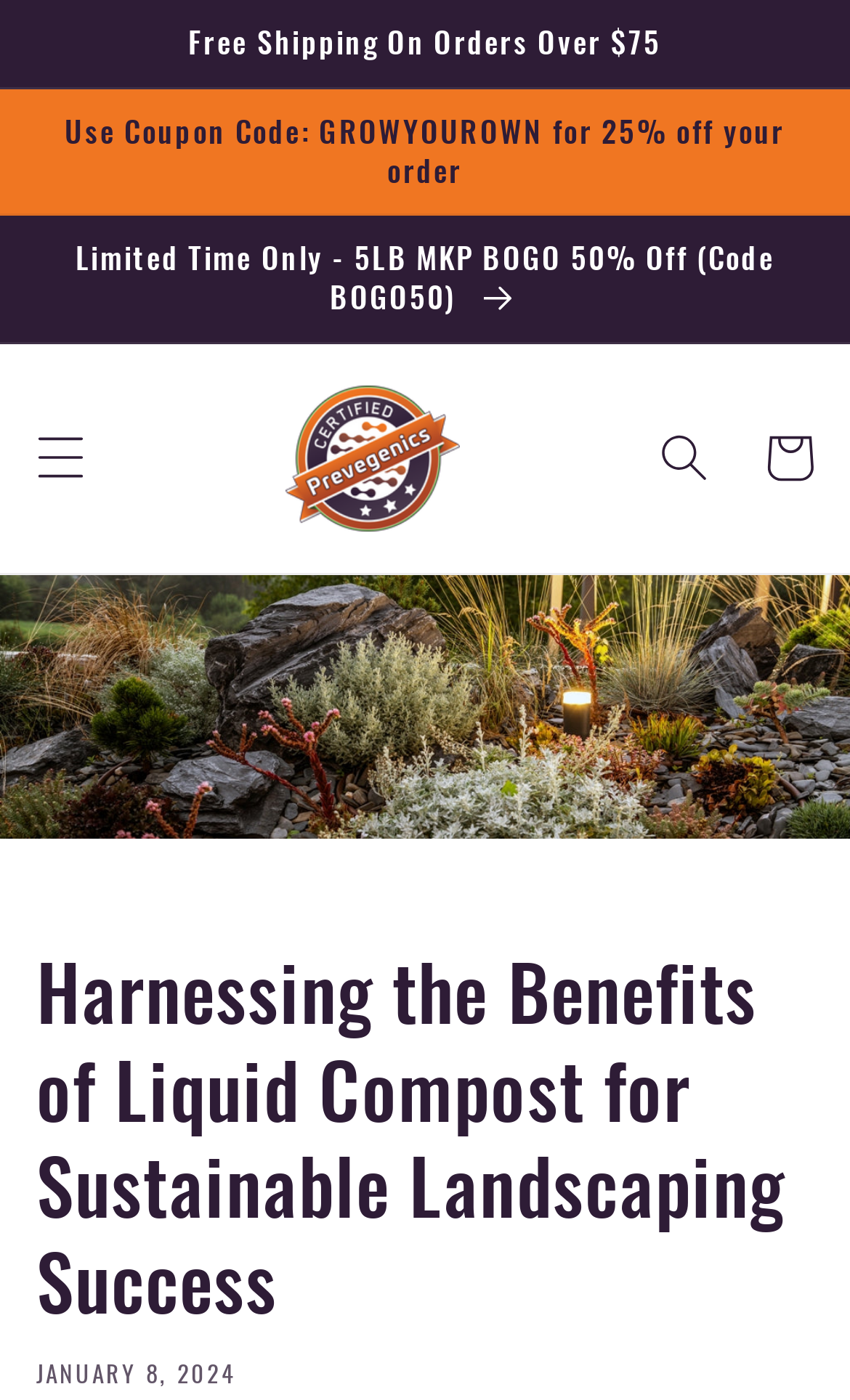Based on what you see in the screenshot, provide a thorough answer to this question: What is the minimum order amount for free shipping?

I found the answer by looking at the announcement region at the top of the page, where it says 'Free Shipping On Orders Over $75'.